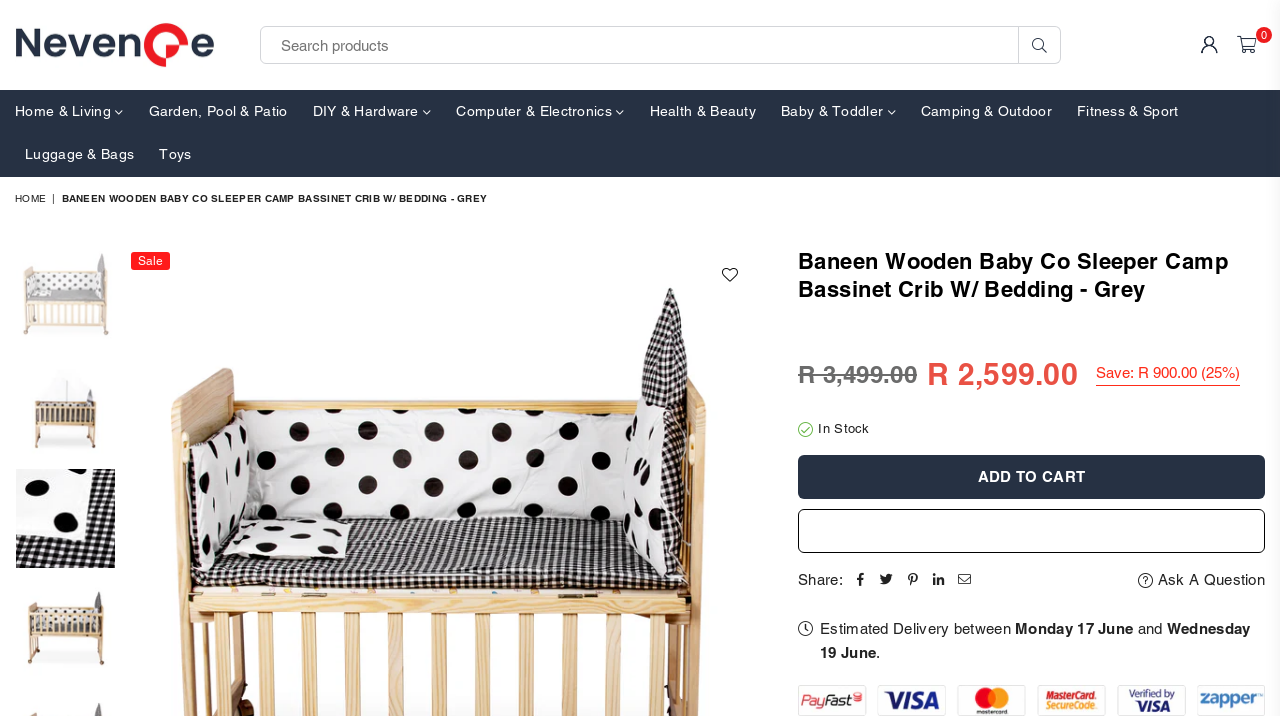Please indicate the bounding box coordinates for the clickable area to complete the following task: "Add to cart". The coordinates should be specified as four float numbers between 0 and 1, i.e., [left, top, right, bottom].

[0.623, 0.635, 0.988, 0.697]